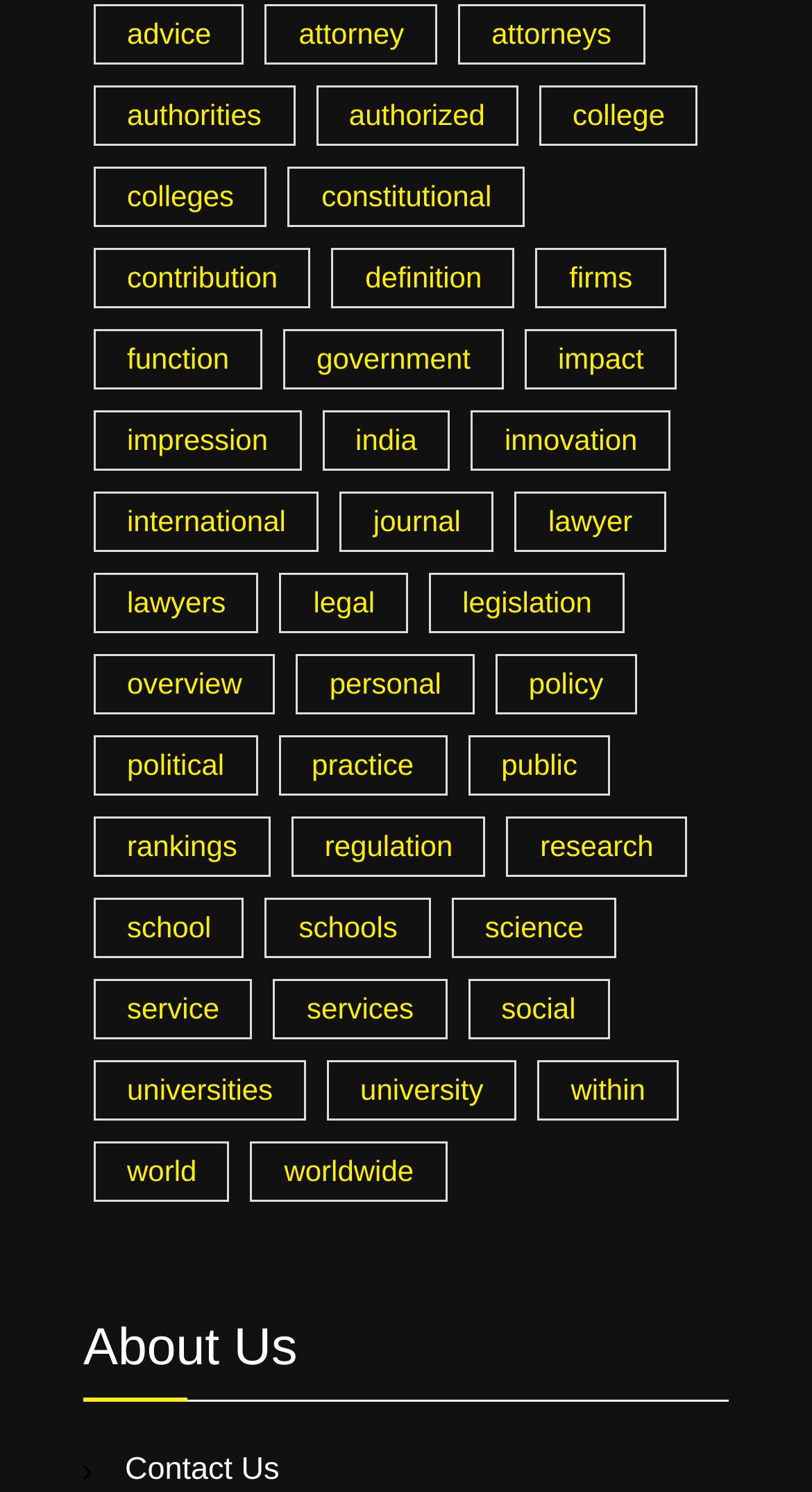Highlight the bounding box coordinates of the element you need to click to perform the following instruction: "contact us."

[0.154, 0.973, 0.344, 0.996]